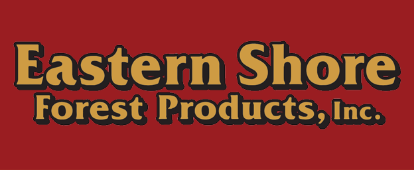What is the font style of the text?
Can you offer a detailed and complete answer to this question?

The caption describes the font as classic, which suggests that the font style is traditional and timeless, conveying a sense of reliability and tradition.